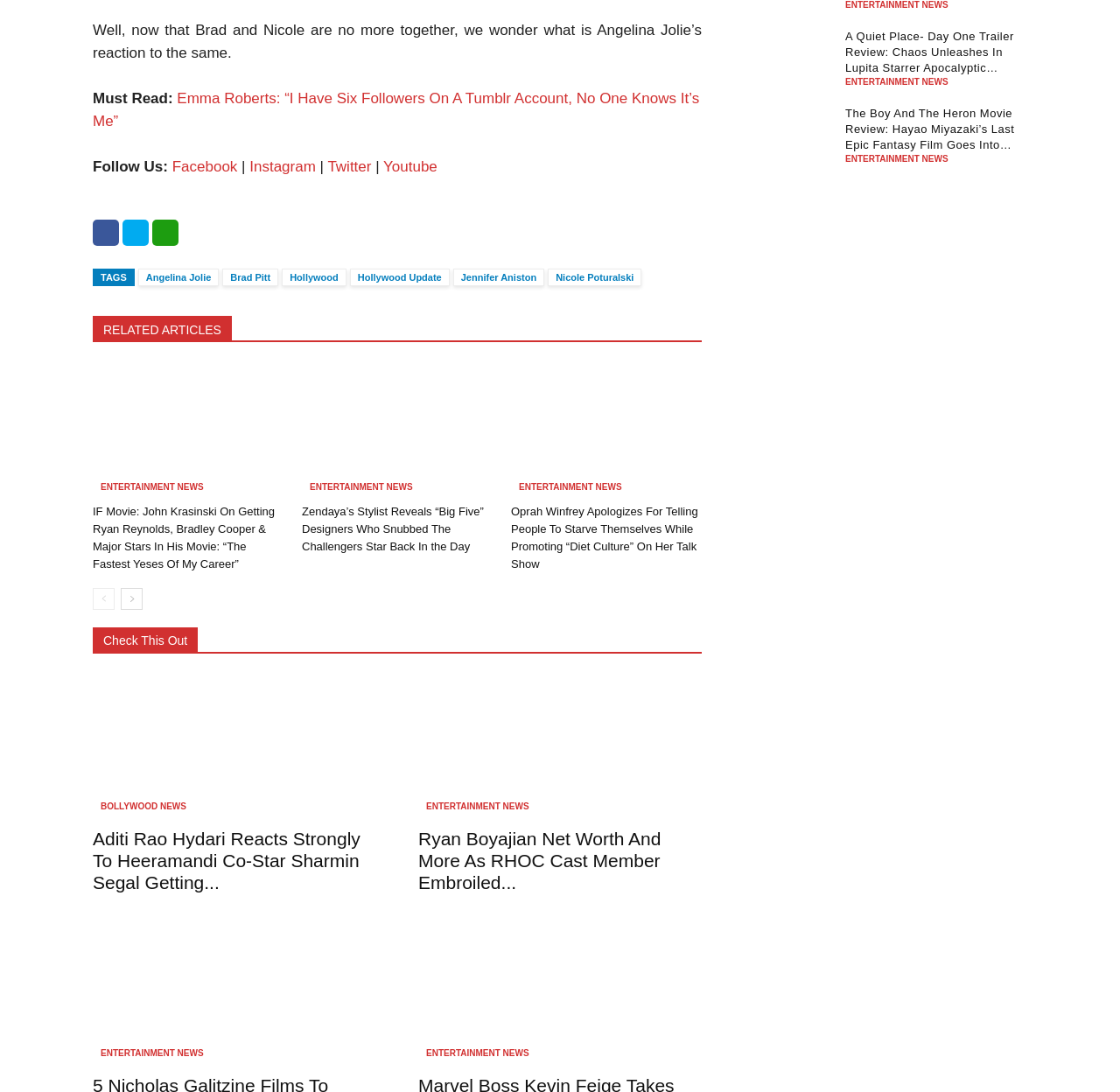Please identify the bounding box coordinates of the element's region that should be clicked to execute the following instruction: "Click on the Facebook link". The bounding box coordinates must be four float numbers between 0 and 1, i.e., [left, top, right, bottom].

[0.154, 0.145, 0.212, 0.16]